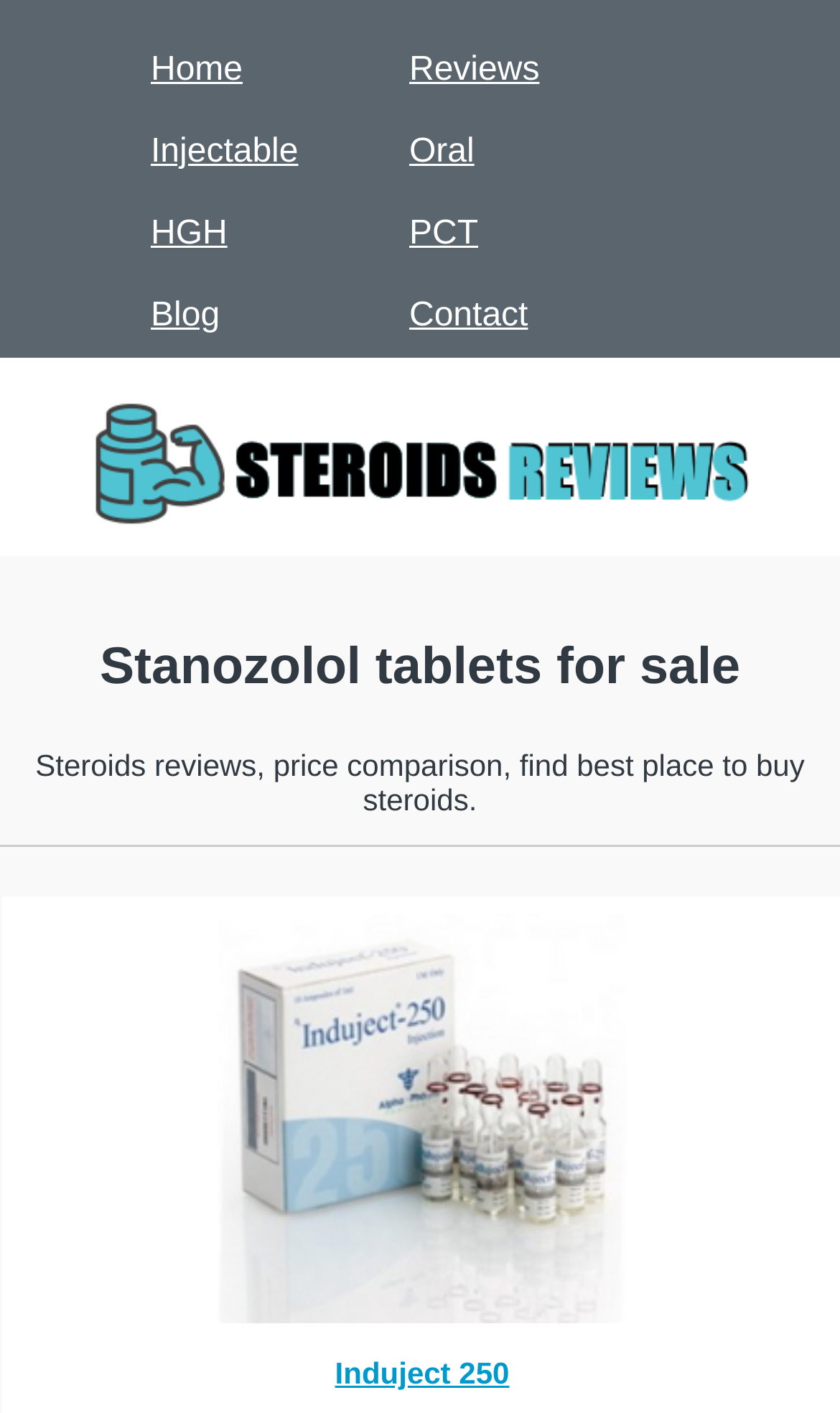Locate and generate the text content of the webpage's heading.

Stanozolol tablets for sale